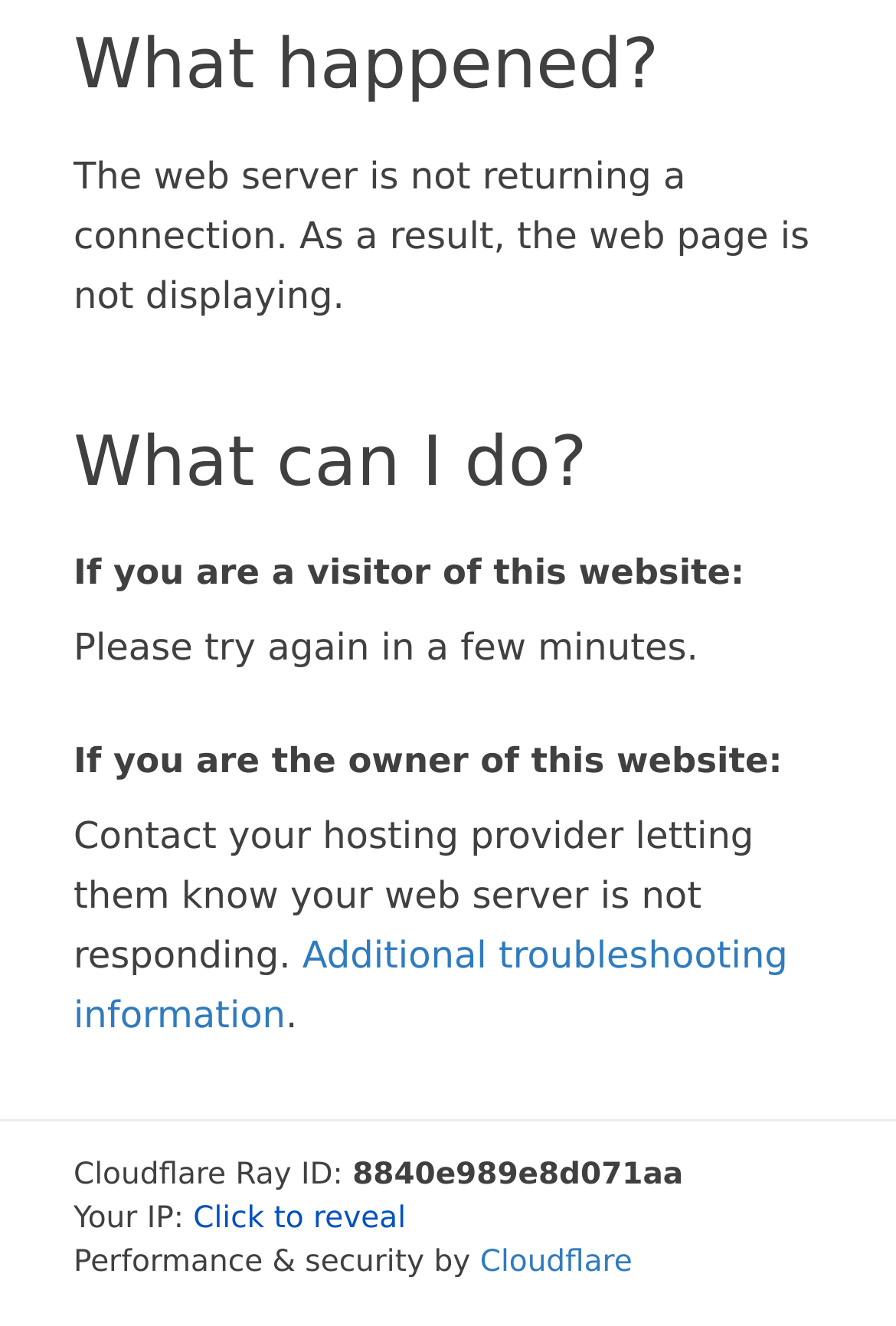Respond with a single word or phrase for the following question: 
What is the current status of the web server?

Not returning a connection